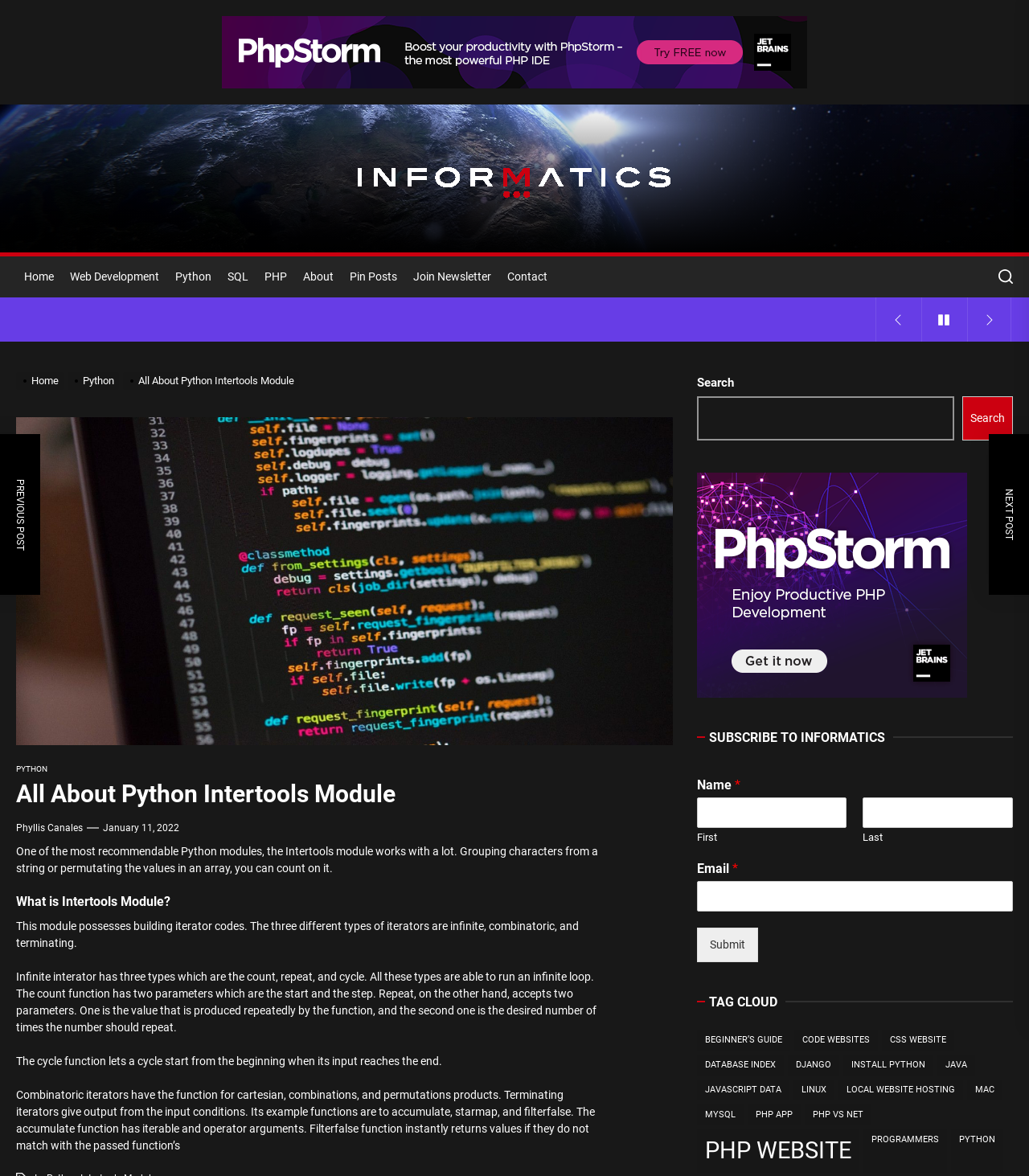How many items are in the 'PHP Website' category in the tag cloud?
Please give a detailed and elaborate answer to the question.

In the tag cloud section of the webpage, the 'PHP Website' category has 2 items, as indicated by the number in parentheses.